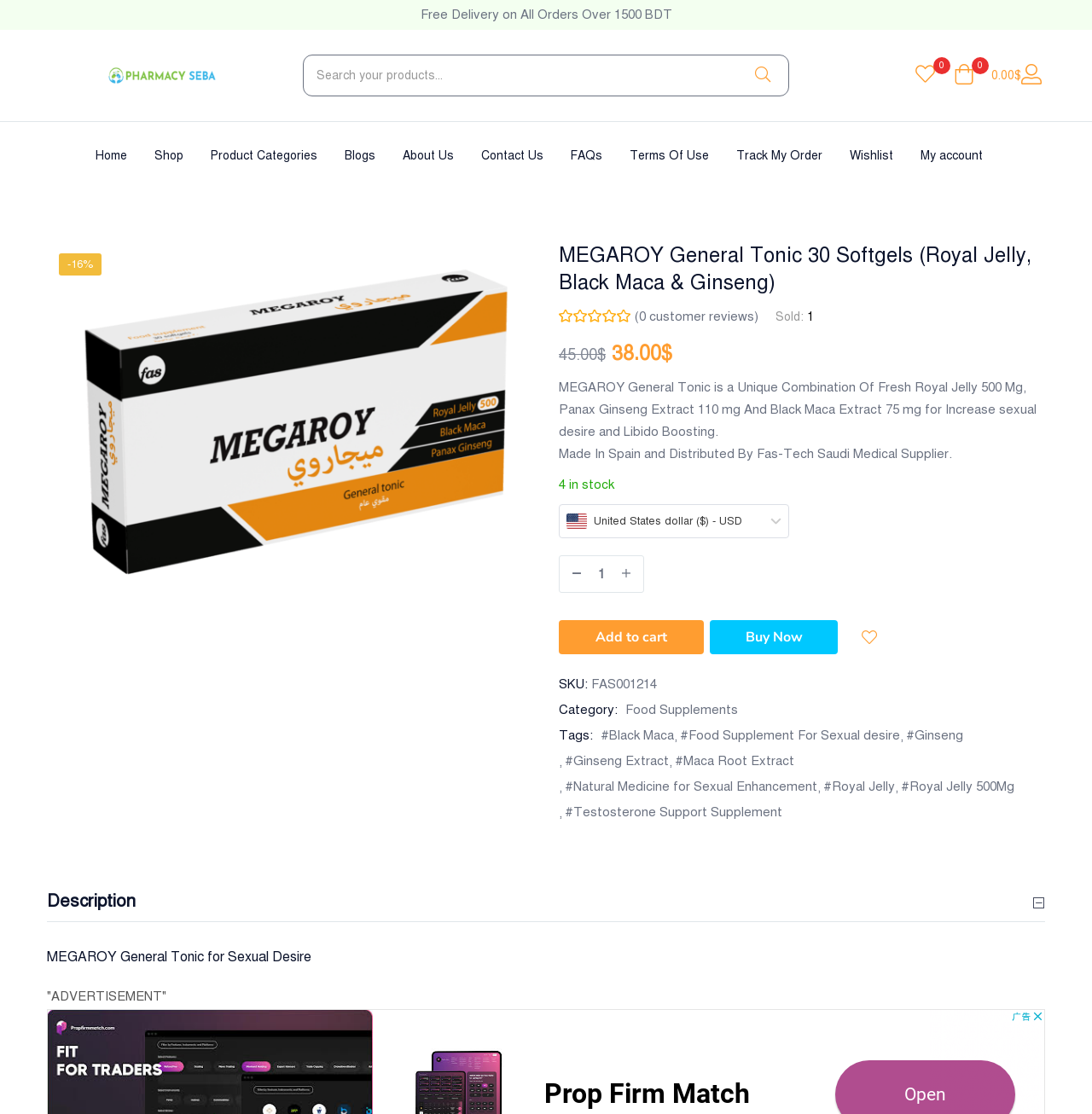Answer the question below using just one word or a short phrase: 
What is the product name?

MEGAROY General Tonic